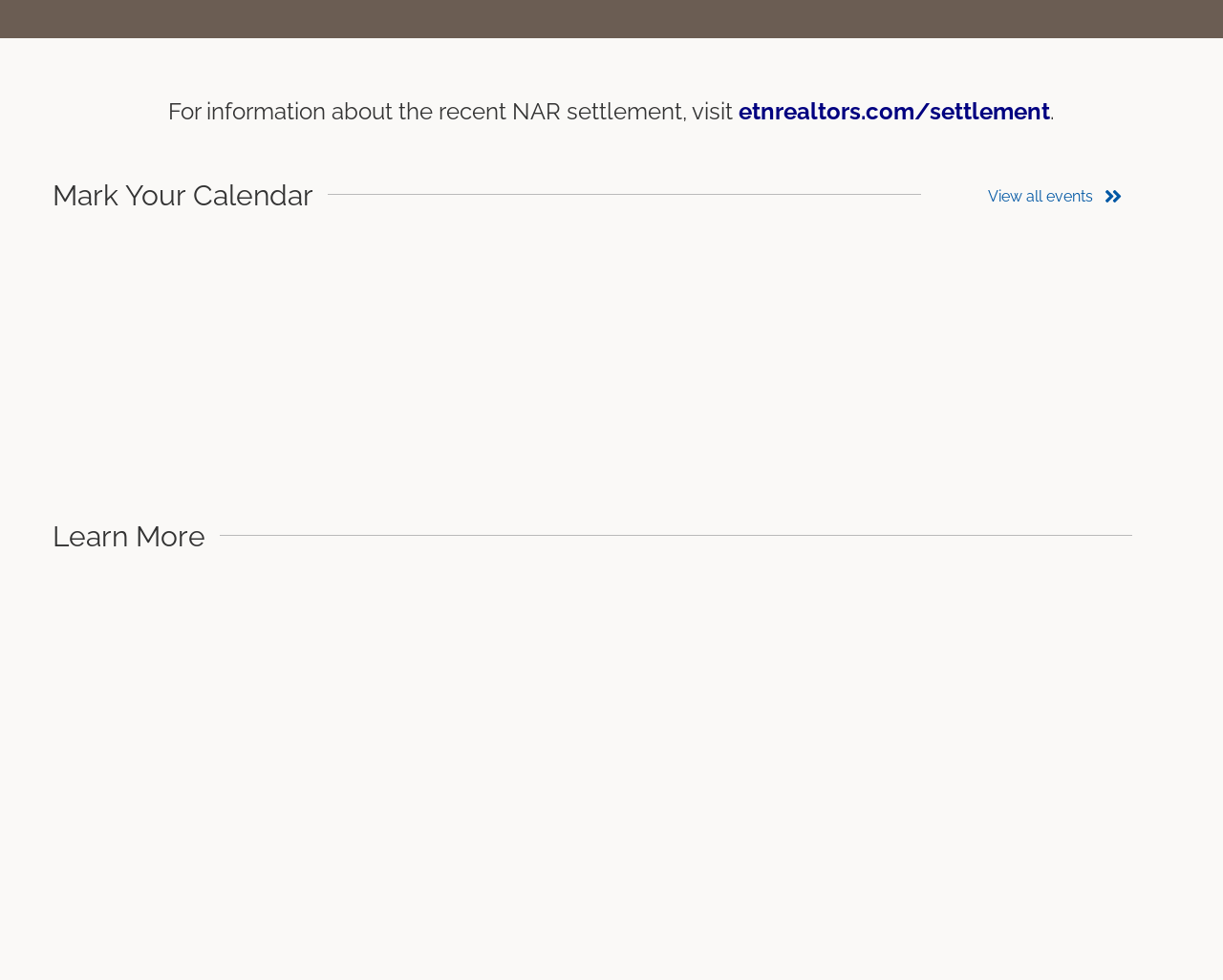Find the bounding box of the UI element described as: "Benevolent Fund". The bounding box coordinates should be given as four float values between 0 and 1, i.e., [left, top, right, bottom].

[0.484, 0.791, 0.633, 0.819]